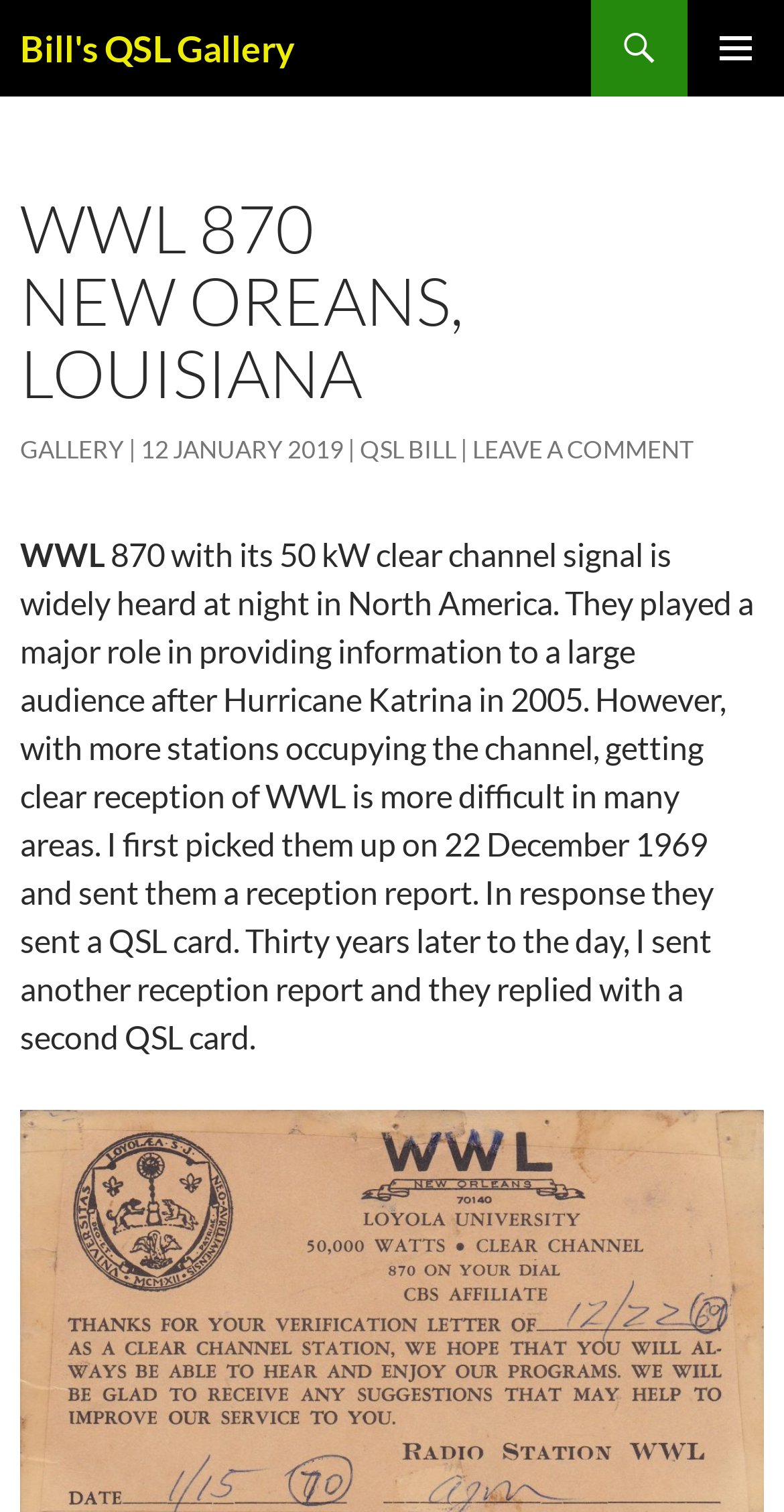Reply to the question with a single word or phrase:
What is the role of WWL in providing information?

Providing information after Hurricane Katrina